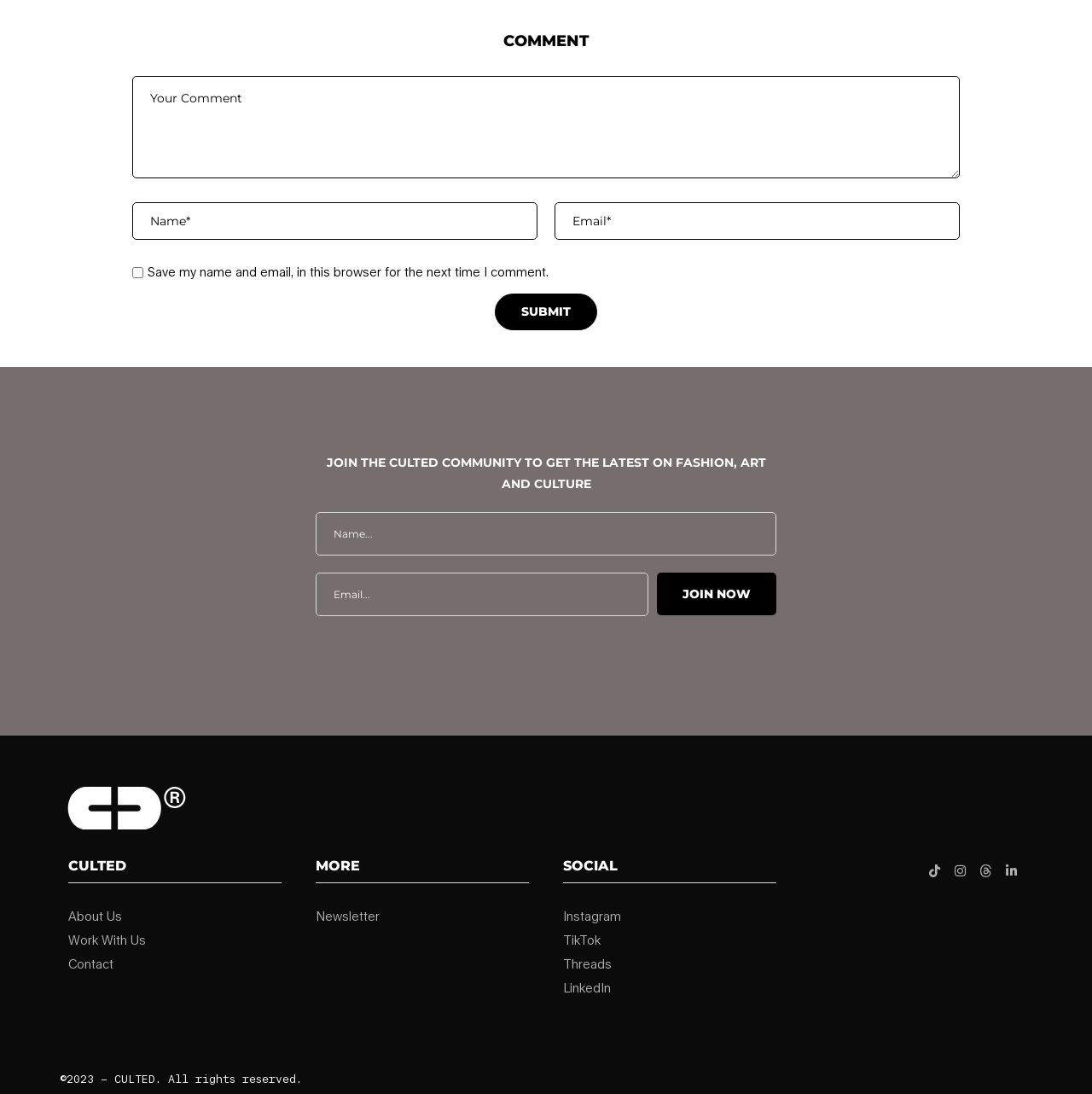Predict the bounding box of the UI element based on this description: "TikTok".

[0.516, 0.853, 0.55, 0.866]